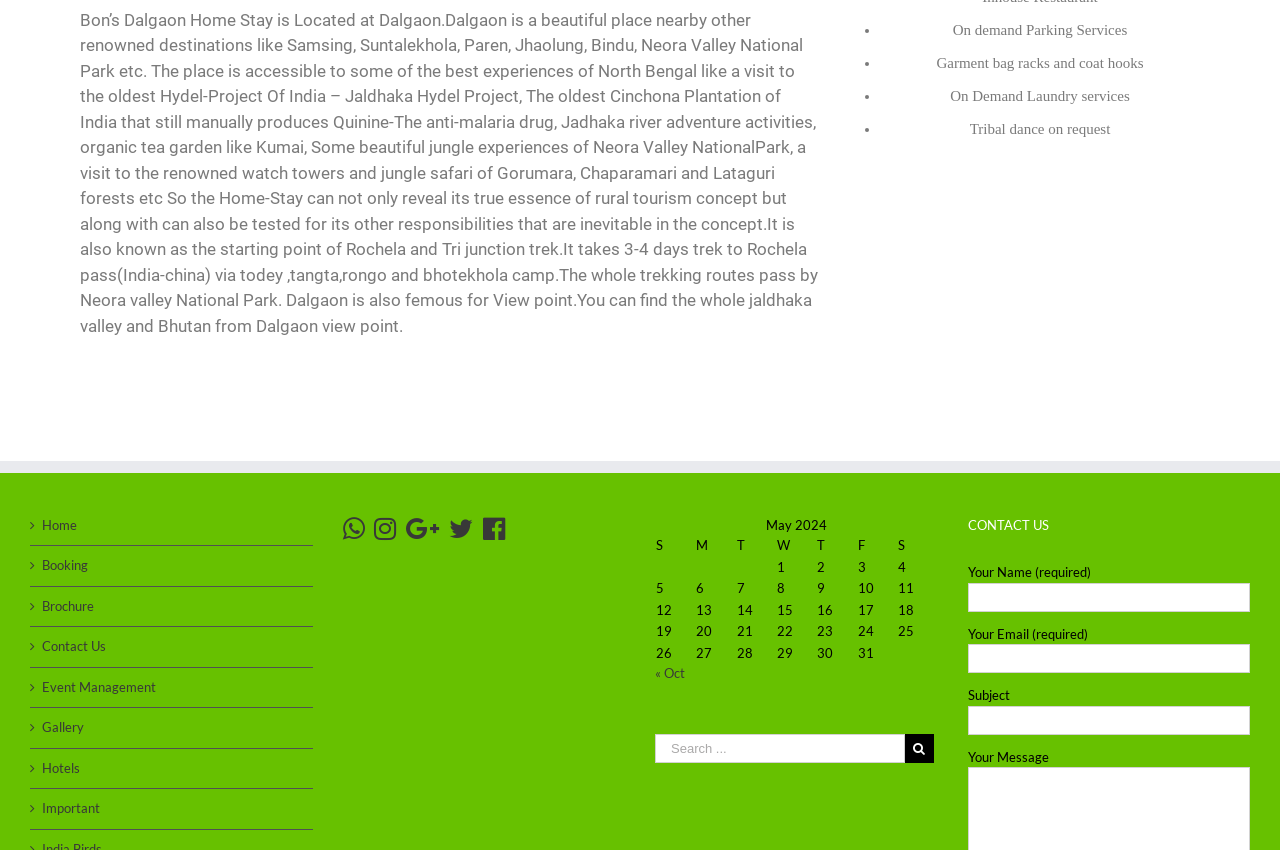Determine the bounding box coordinates for the clickable element required to fulfill the instruction: "Click on the 'Home' link". Provide the coordinates as four float numbers between 0 and 1, i.e., [left, top, right, bottom].

[0.033, 0.606, 0.236, 0.629]